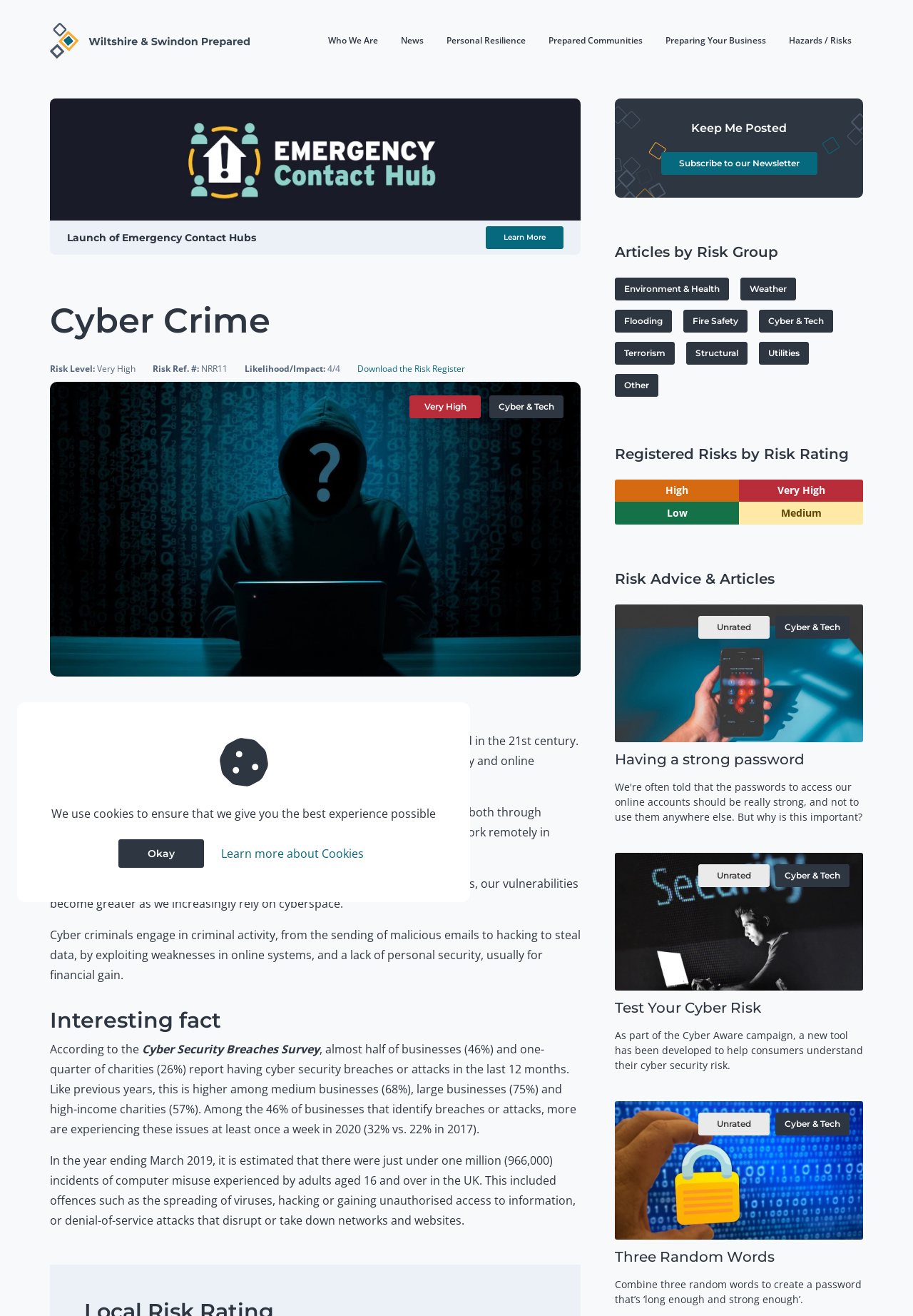Please identify the bounding box coordinates for the region that you need to click to follow this instruction: "Subscribe to the Newsletter".

[0.724, 0.116, 0.895, 0.133]